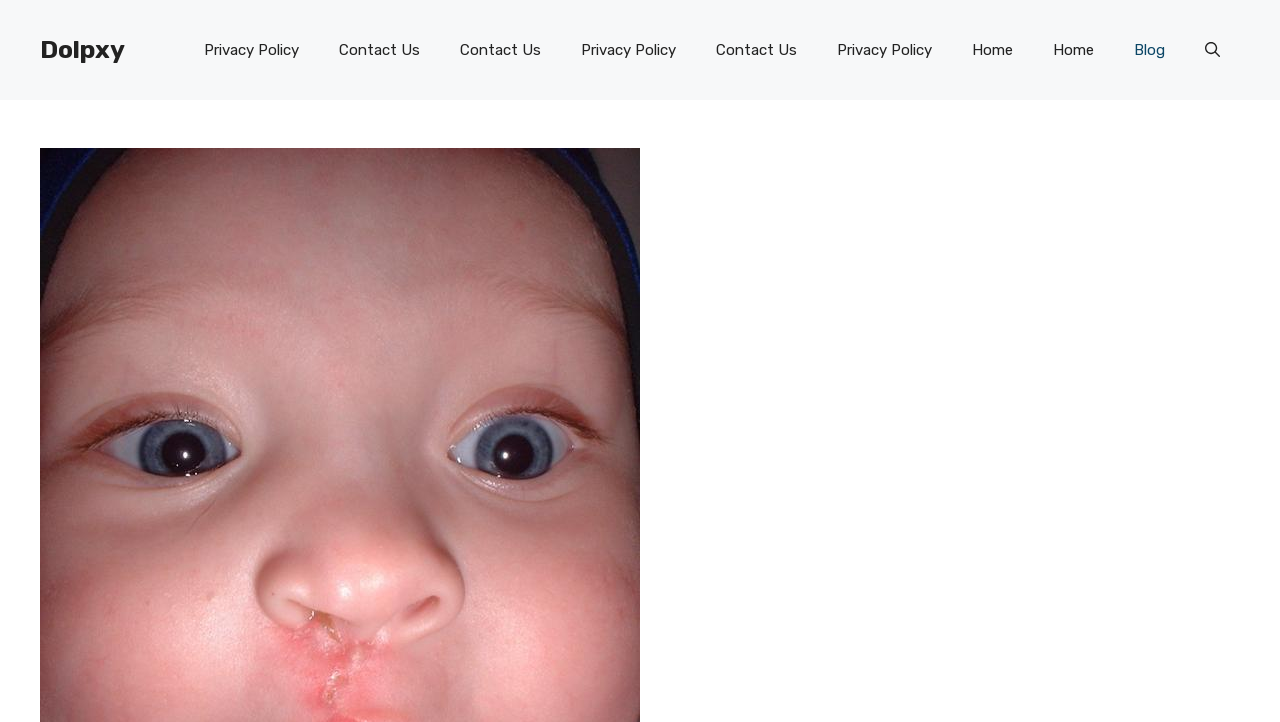What is the focus of the webpage?
Could you answer the question in a detailed manner, providing as much information as possible?

The root element of the webpage is focused on 'Cleft Lip Scar', which indicates that the webpage is primarily about cleft lip scars.